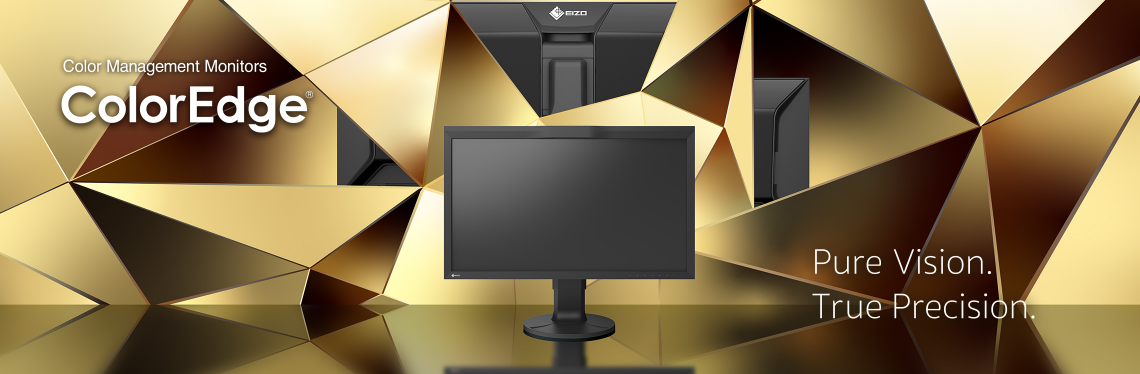What is the core value of the ColorEdge brand?
Provide a detailed answer to the question using information from the image.

The caption highlights the core values of the ColorEdge brand, emphasizing its commitment to delivering impeccable image quality, which implies that the core value of the brand is precision in color accuracy and visual fidelity.